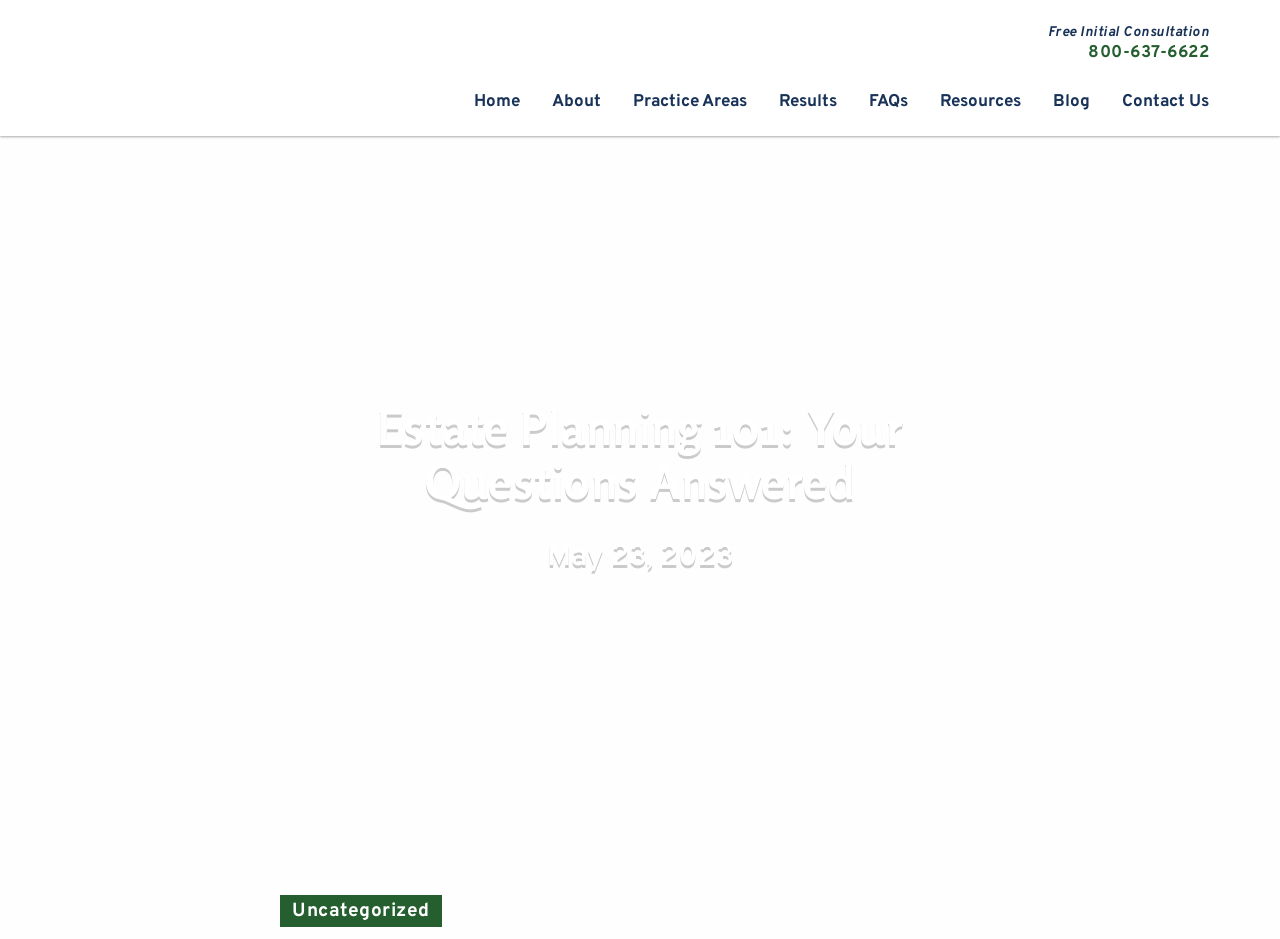What is the phone number for a free initial consultation?
Refer to the image and provide a concise answer in one word or phrase.

800-637-6622